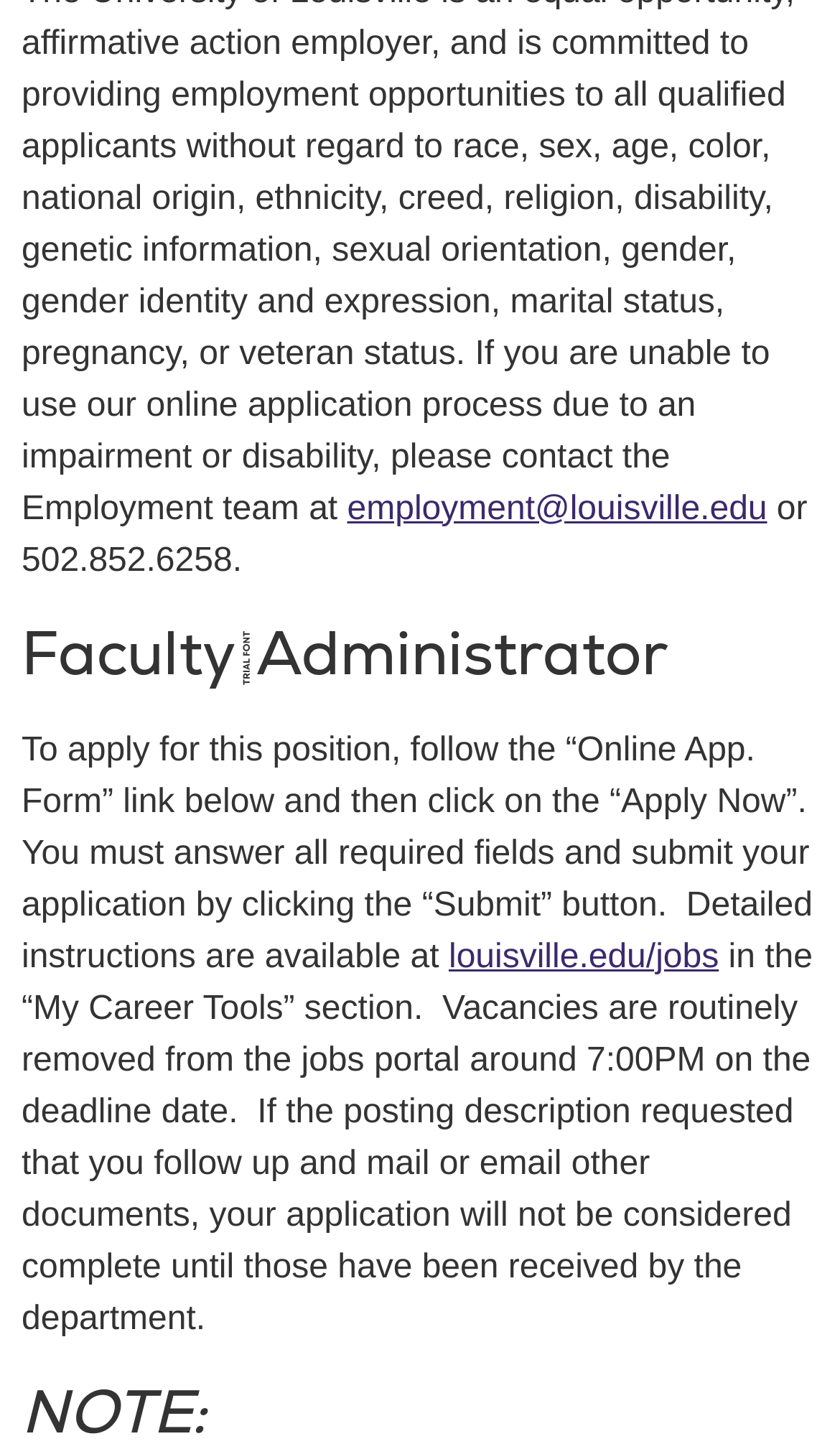What is the purpose of the webpage?
Look at the screenshot and give a one-word or phrase answer.

to apply for a faculty/administrator position